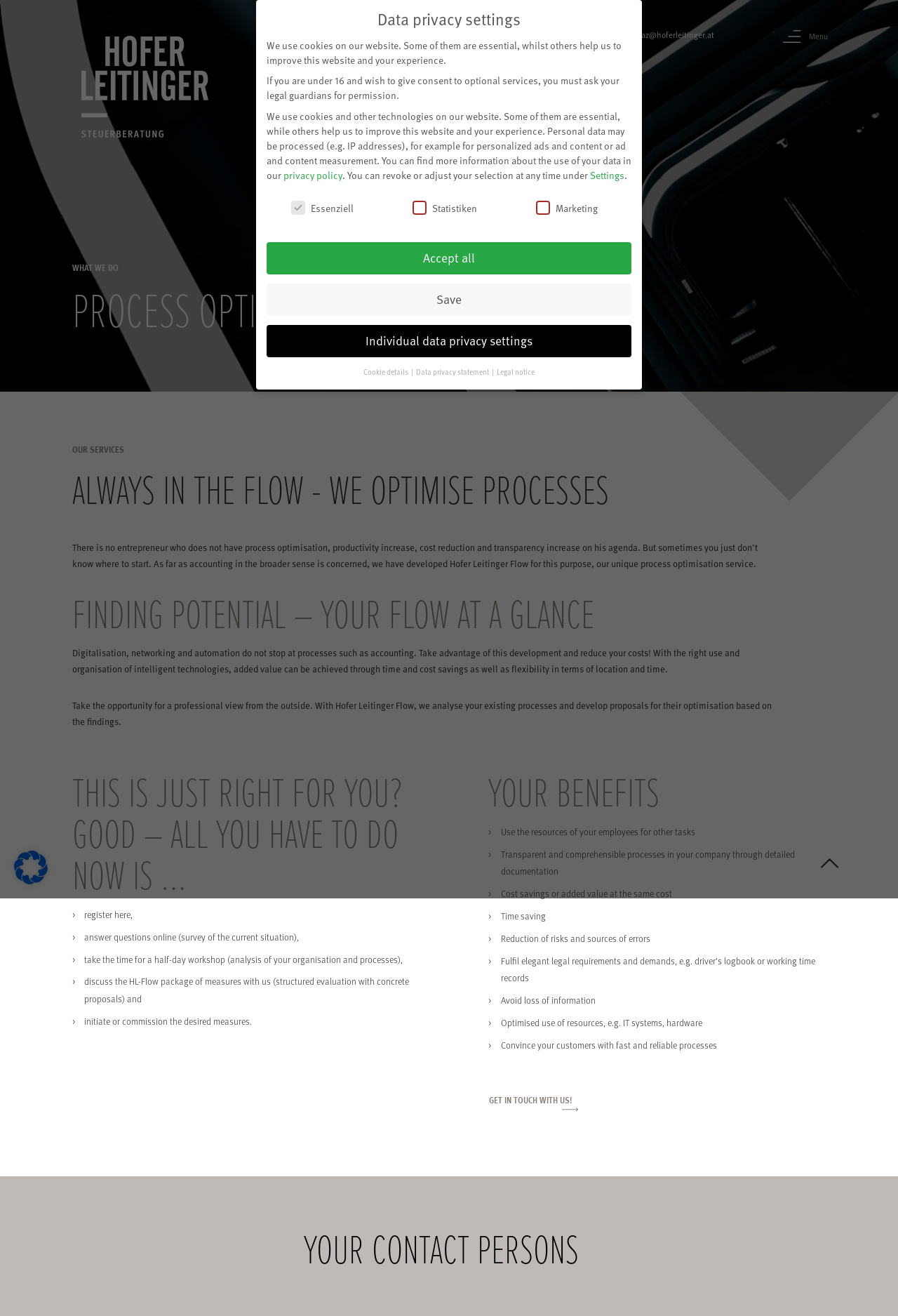Predict the bounding box coordinates of the area that should be clicked to accomplish the following instruction: "Contact us via phone". The bounding box coordinates should consist of four float numbers between 0 and 1, i.e., [left, top, right, bottom].

[0.607, 0.008, 0.687, 0.046]